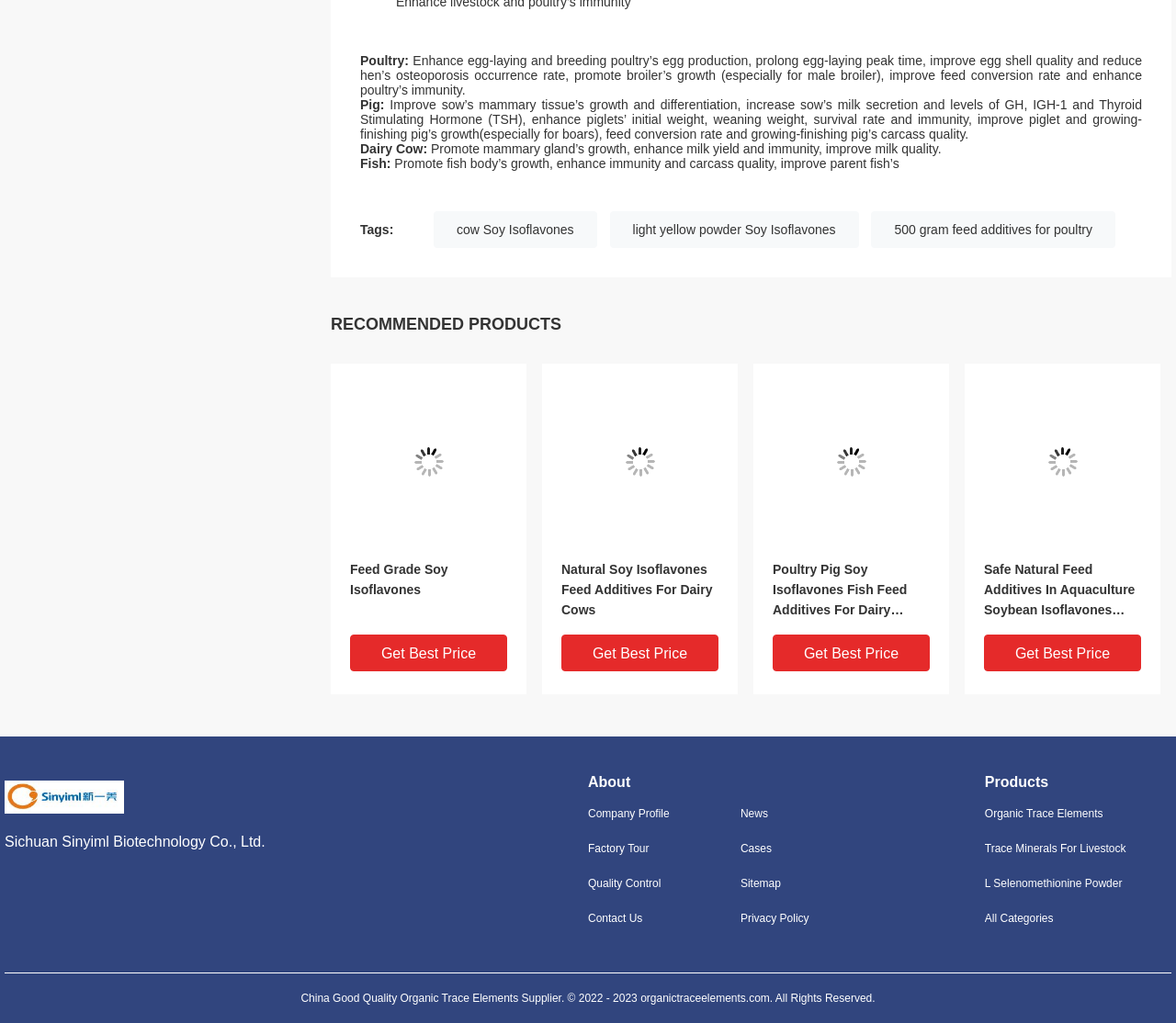What is the purpose of Soy Isoflavones in poultry?
Using the image provided, answer with just one word or phrase.

Enhance egg-laying and breeding